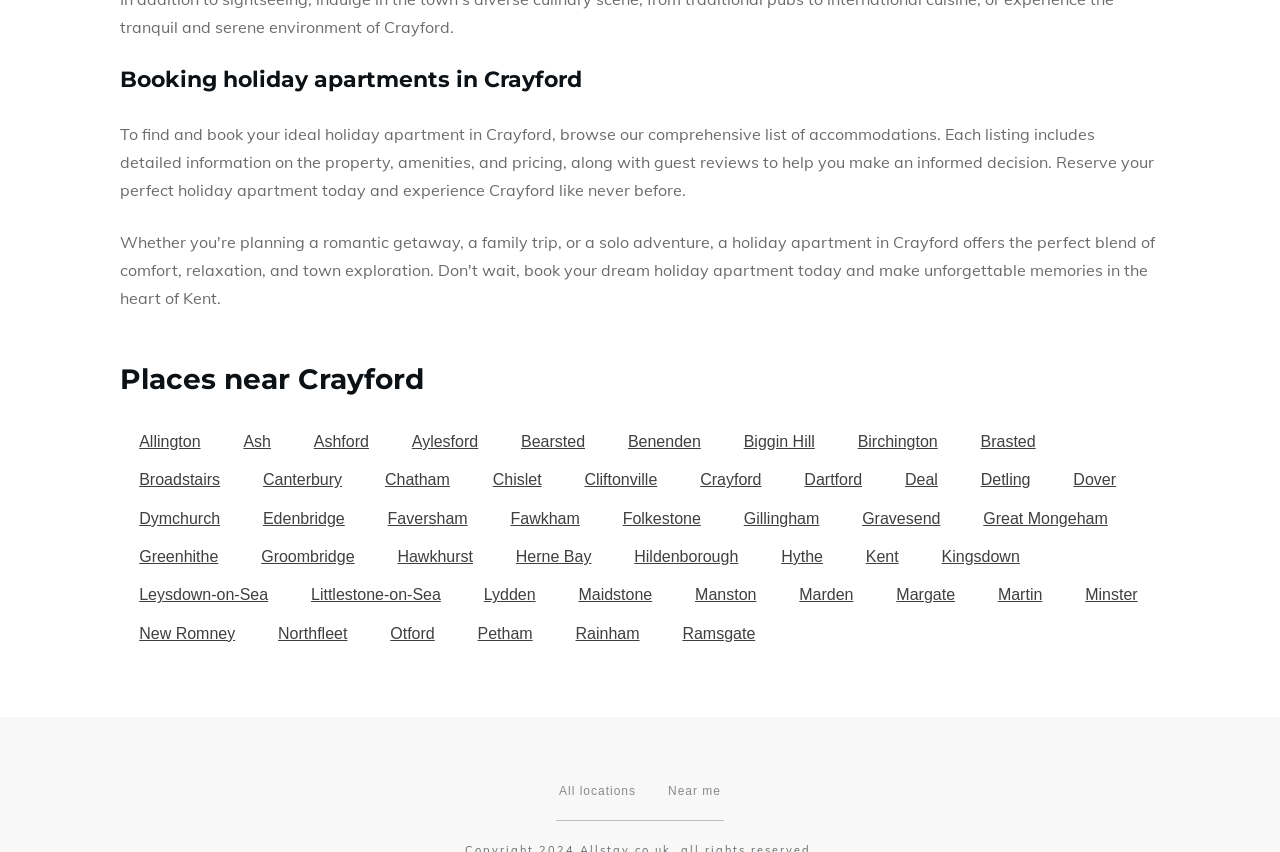How many places are listed near Crayford?
Please give a detailed and elaborate answer to the question based on the image.

By counting the number of links listed under the heading 'Places near Crayford', I can see that there are 30 places listed, including Allington, Ash, Ashford, and so on.